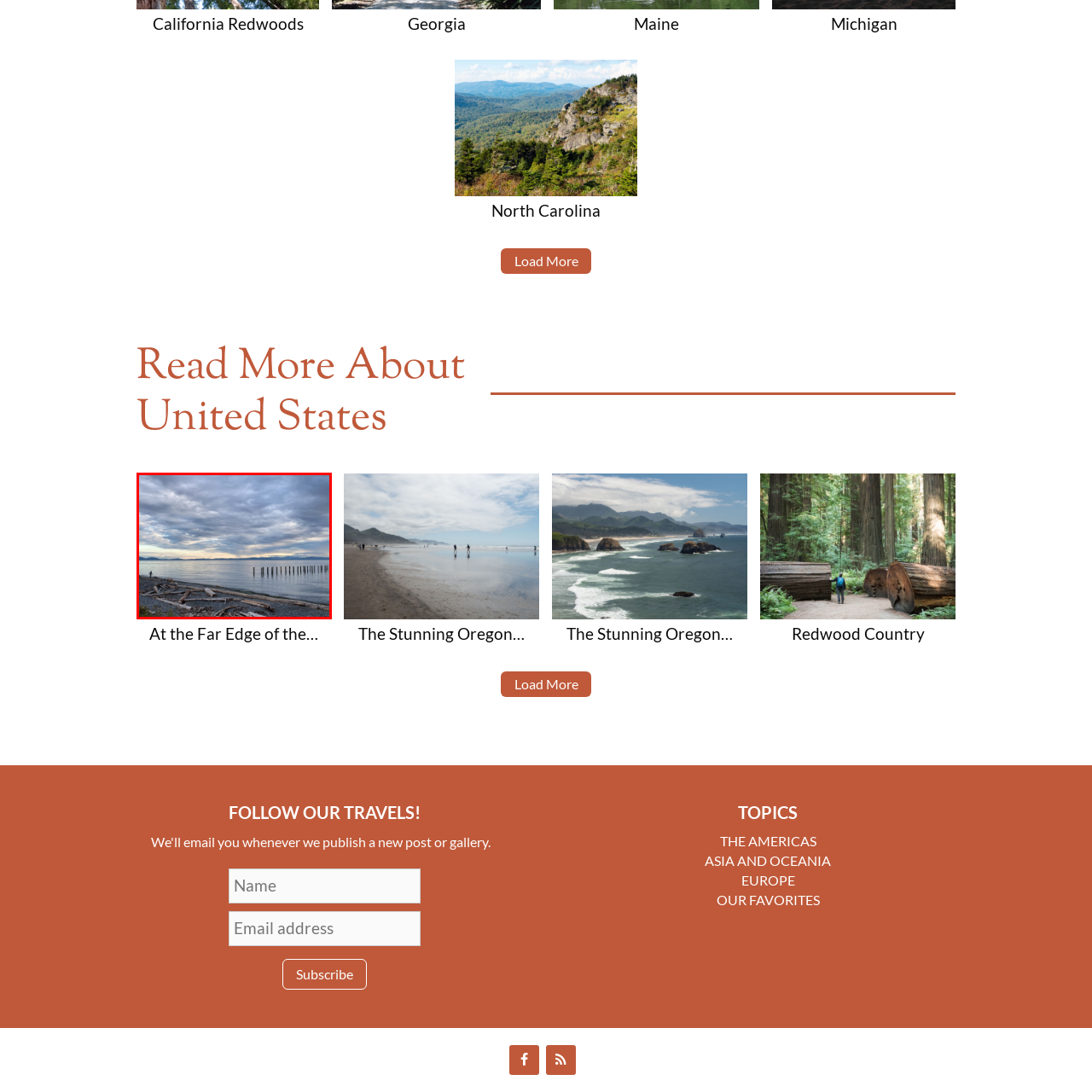Direct your attention to the image contained by the red frame and provide a detailed response to the following question, utilizing the visual data from the image:
What is the material of the pilings in the distance?

The caption describes the pilings as 'weathered wooden pilings', which suggests that they are made of wood and have been exposed to the elements for some time.